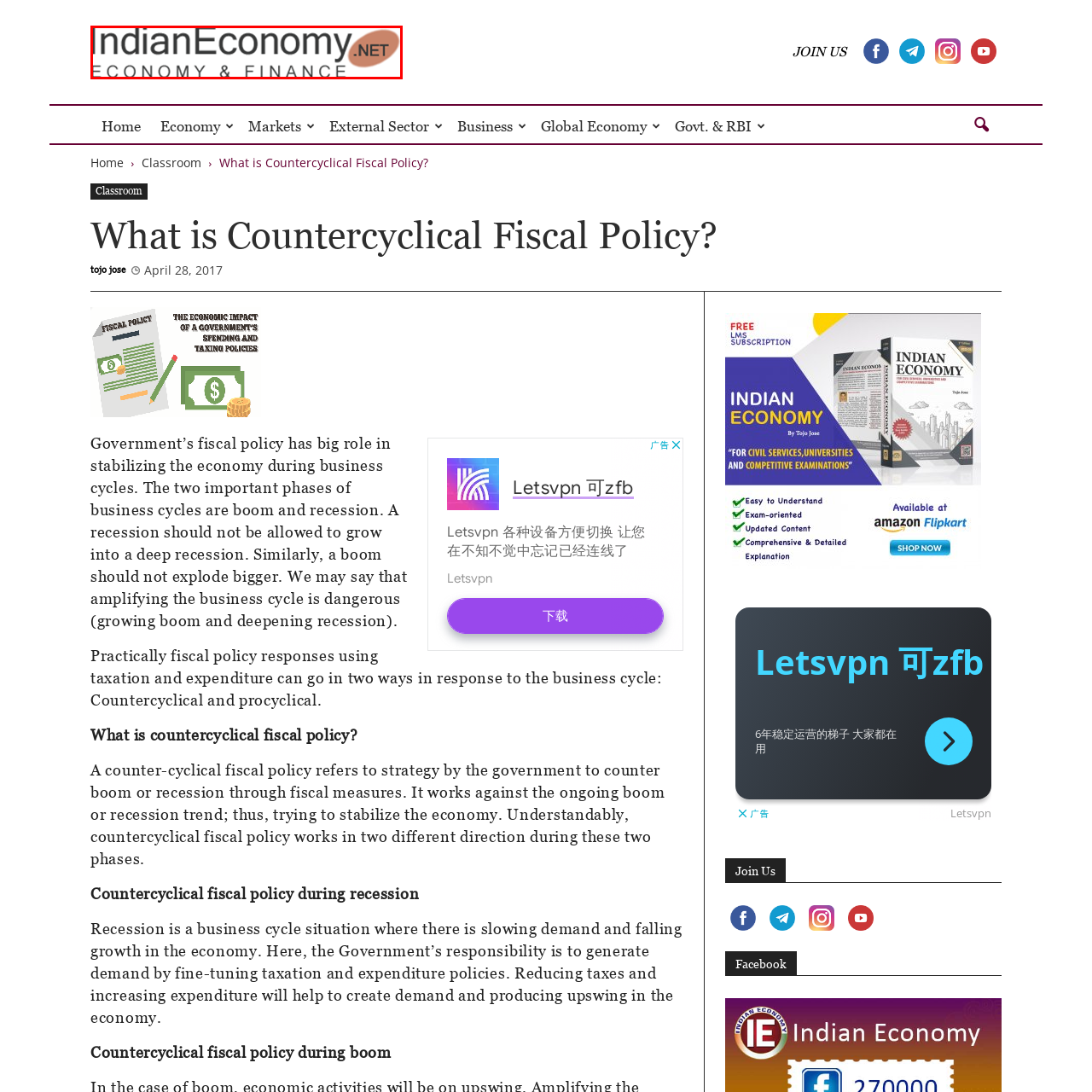Create a thorough and descriptive caption for the photo marked by the red boundary.

The image features the logo of "IndianEconomy.NET," which emphasizes its focus on economy and finance. The logo includes the website name prominently displayed in a modern font, with "IndianEconomy" in bold, dark letters, and ".NET" in a slightly lighter hue. Accompanying the name is a subtle graphical element, a playful orange oval that adds a dynamic touch, reinforcing the website's identity in the economic niche. This branding reflects a commitment to providing insights and information related to the Indian economy.